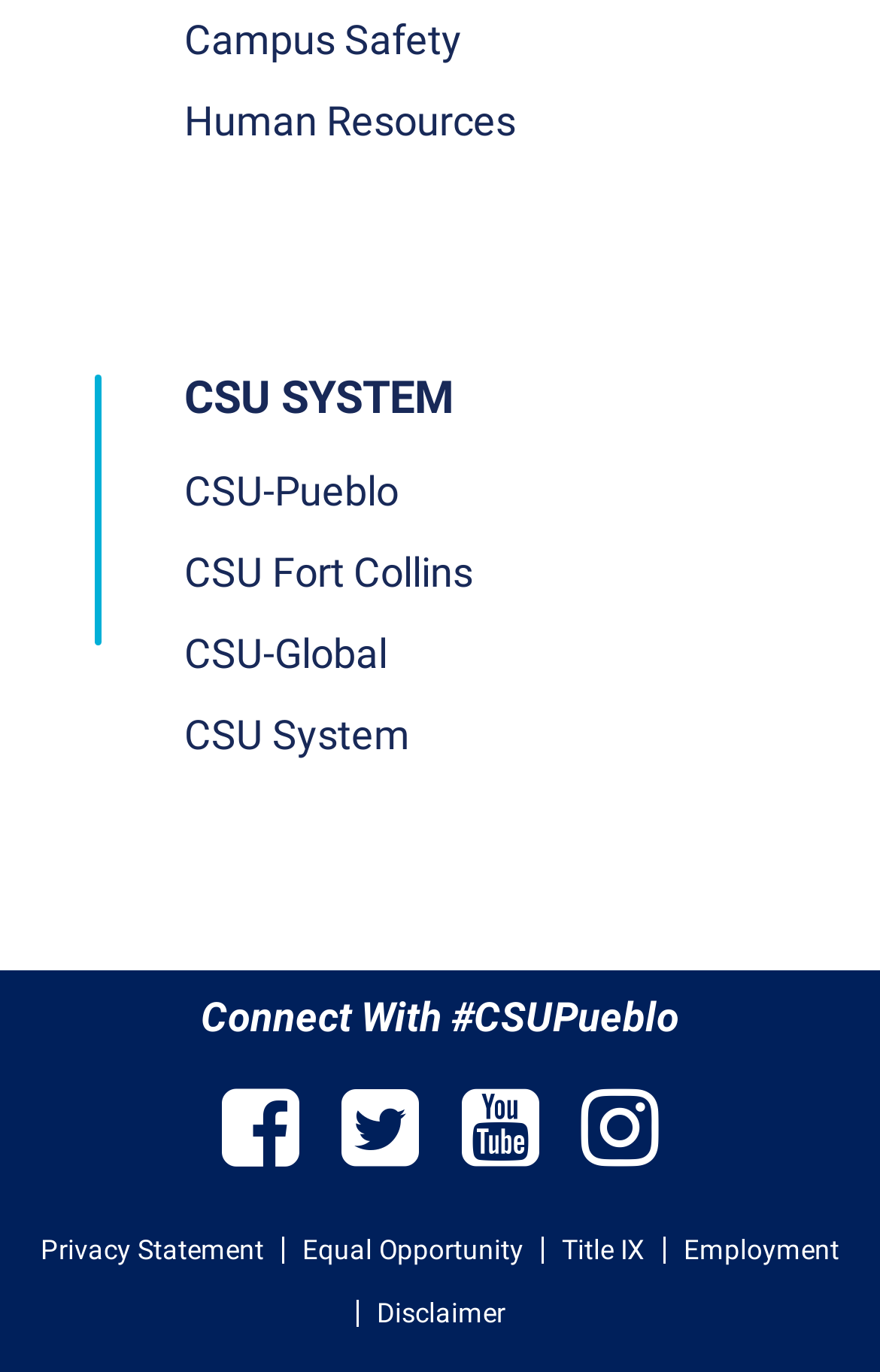Please answer the following question using a single word or phrase: How many social media links are available?

4